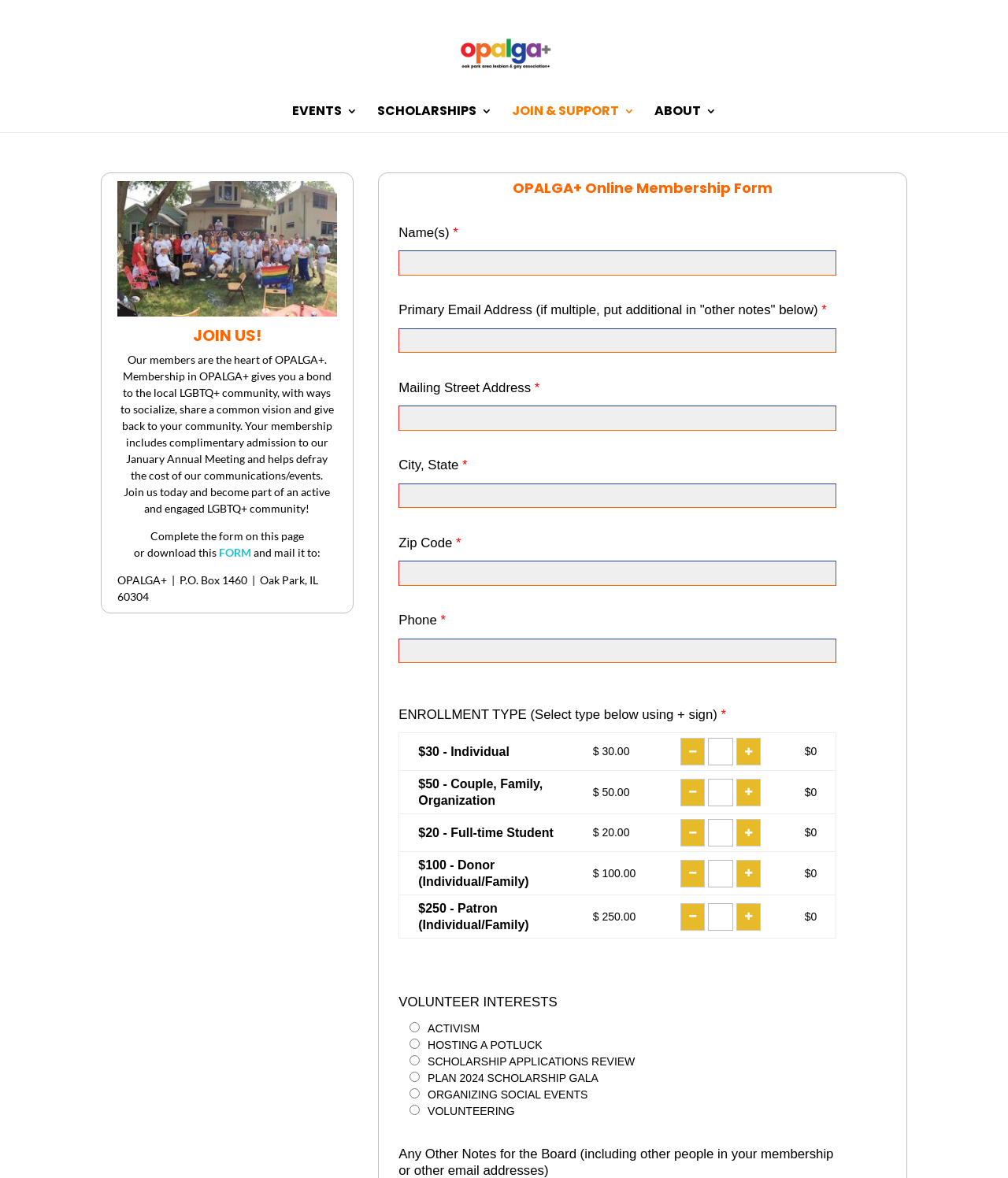Provide the bounding box coordinates of the HTML element described by the text: "JOIN & SUPPORT". The coordinates should be in the format [left, top, right, bottom] with values between 0 and 1.

[0.507, 0.09, 0.629, 0.112]